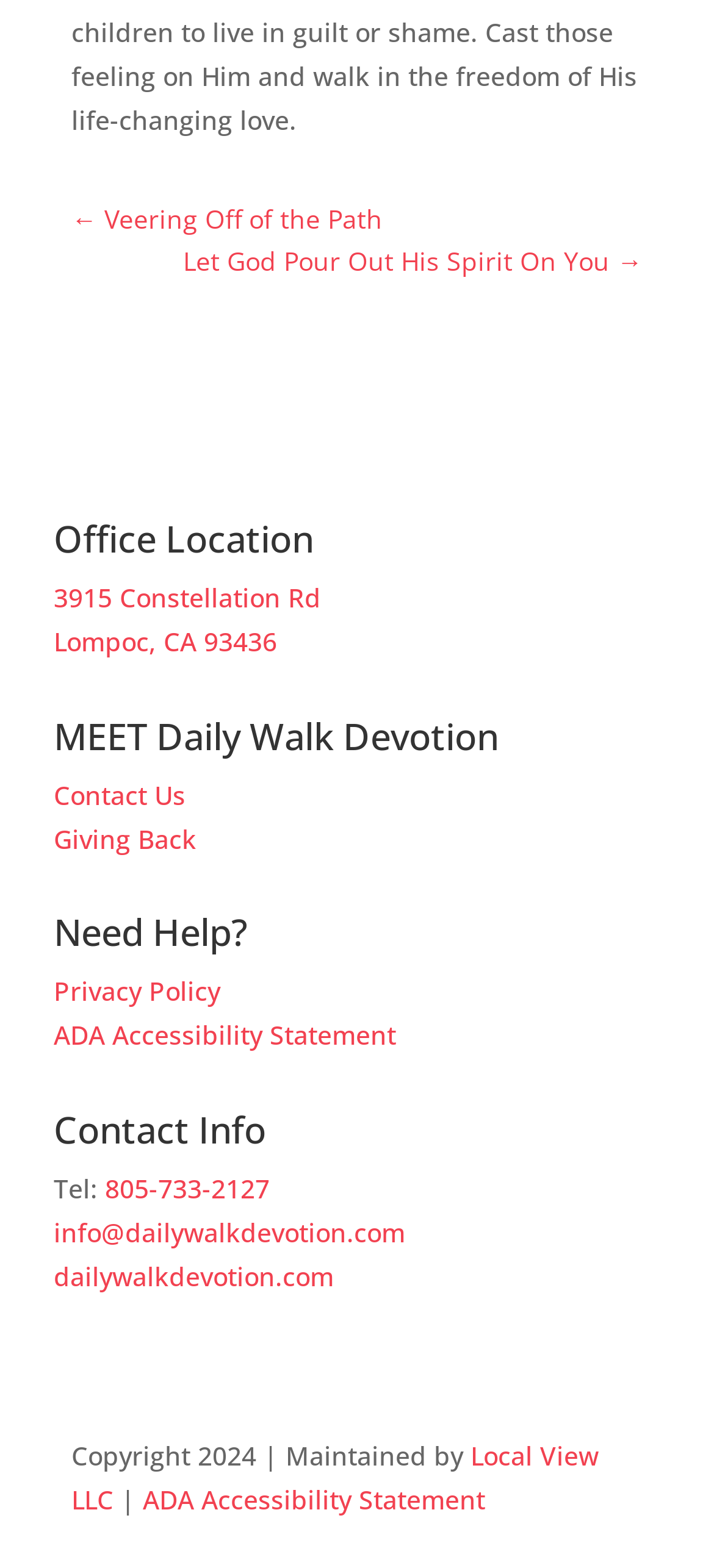Given the element description "805-733-2127", identify the bounding box of the corresponding UI element.

[0.147, 0.747, 0.378, 0.769]